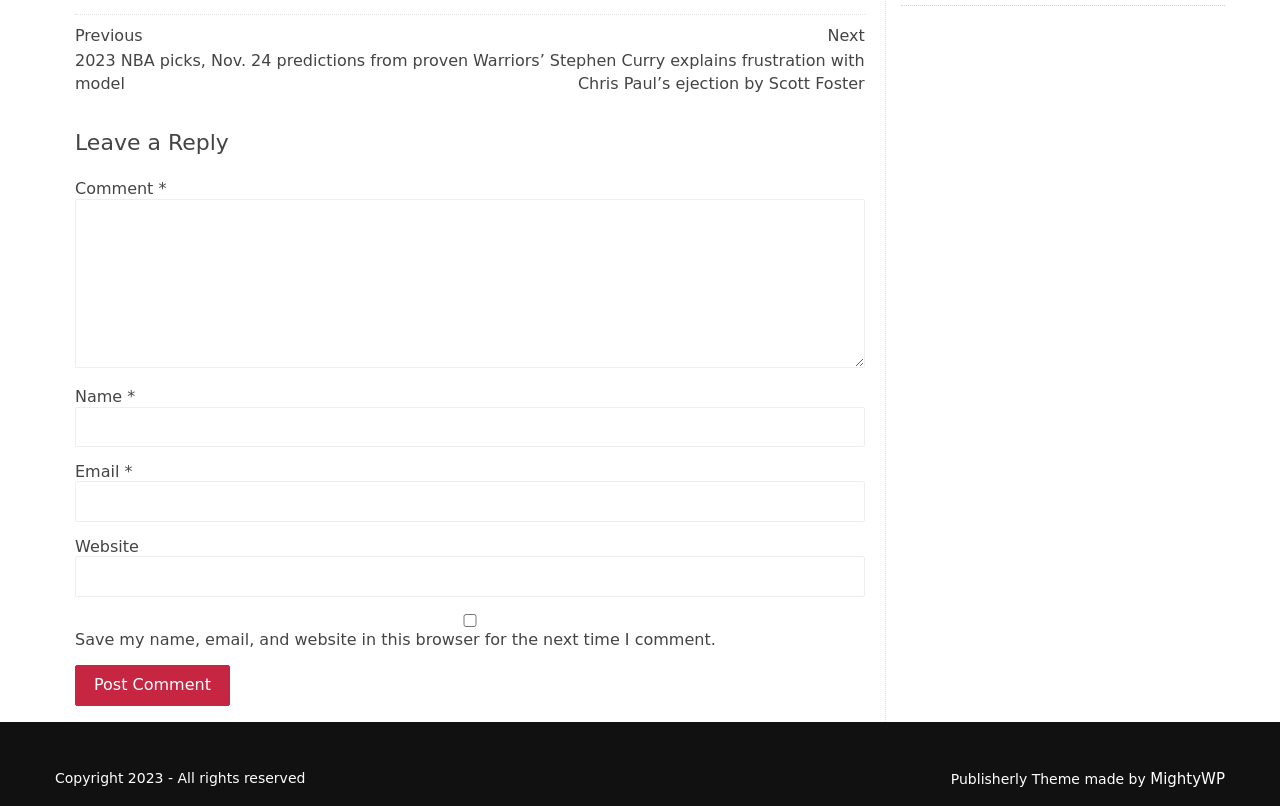Respond with a single word or phrase for the following question: 
What is the purpose of the textbox with label 'Comment'?

Leave a comment